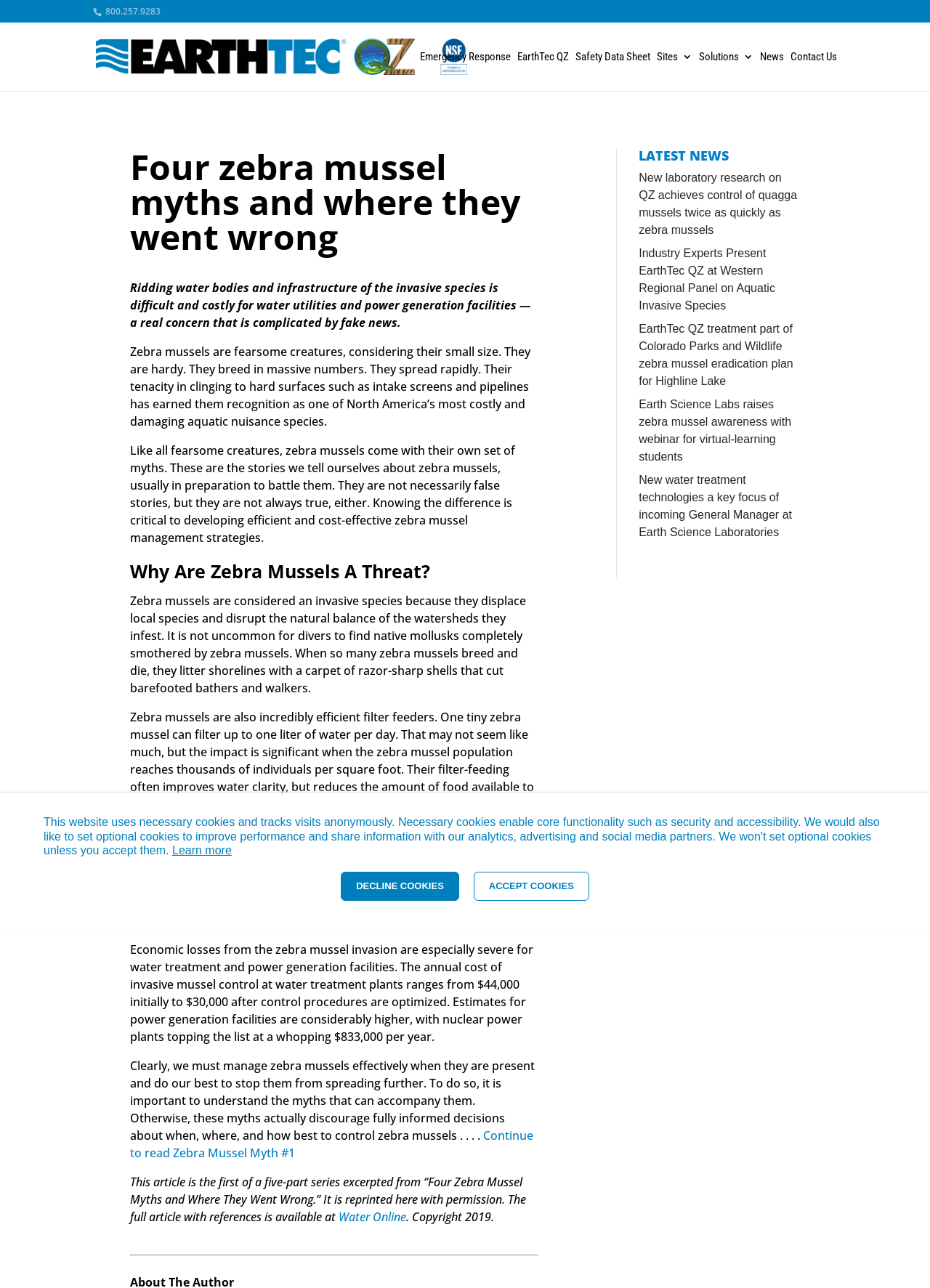Identify the bounding box coordinates for the element you need to click to achieve the following task: "Learn more about scheduling a program". The coordinates must be four float values ranging from 0 to 1, formatted as [left, top, right, bottom].

None